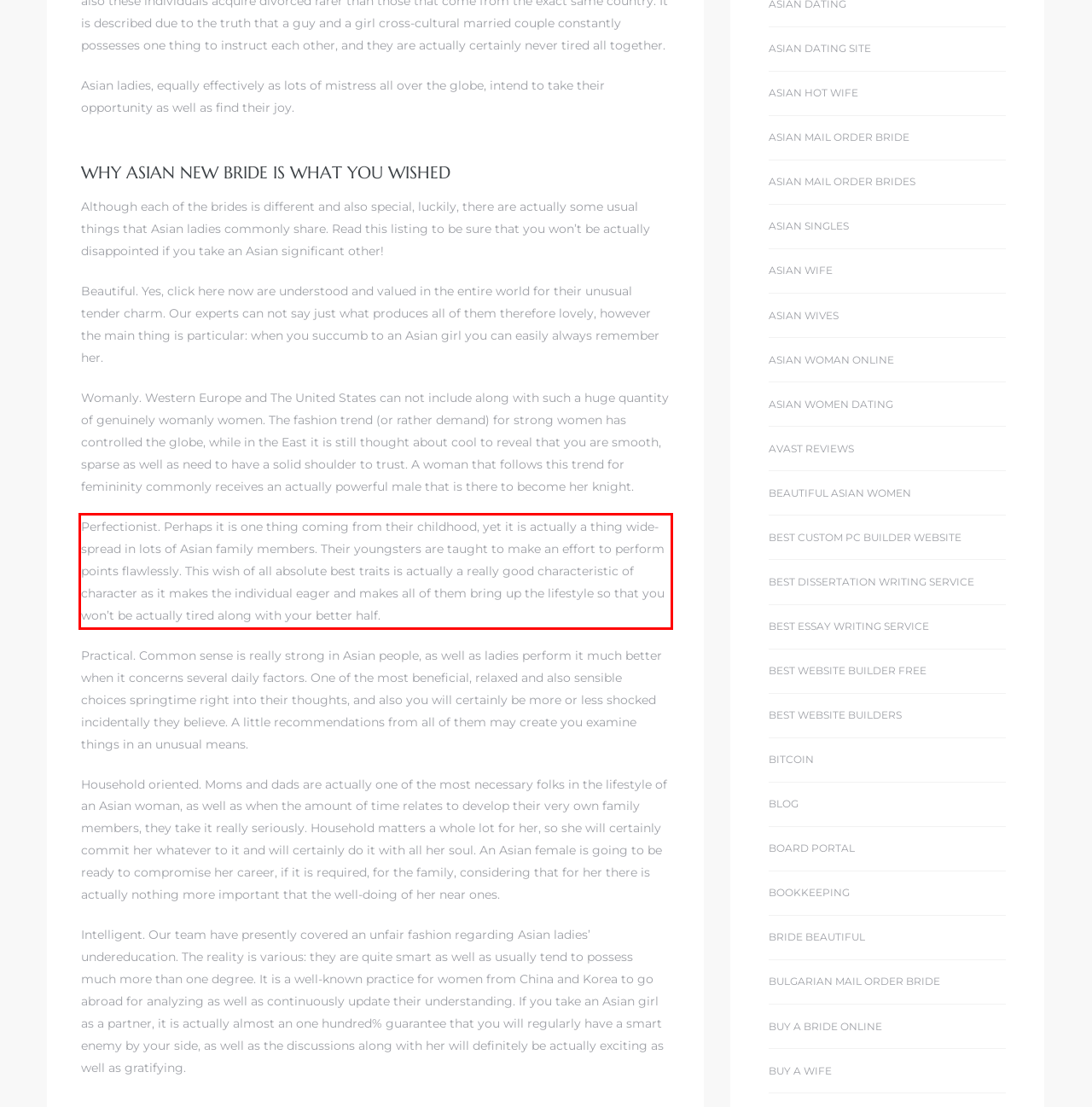You are given a screenshot of a webpage with a UI element highlighted by a red bounding box. Please perform OCR on the text content within this red bounding box.

Perfectionist. Perhaps it is one thing coming from their childhood, yet it is actually a thing wide-spread in lots of Asian family members. Their youngsters are taught to make an effort to perform points flawlessly. This wish of all absolute best traits is actually a really good characteristic of character as it makes the individual eager and makes all of them bring up the lifestyle so that you won’t be actually tired along with your better half.